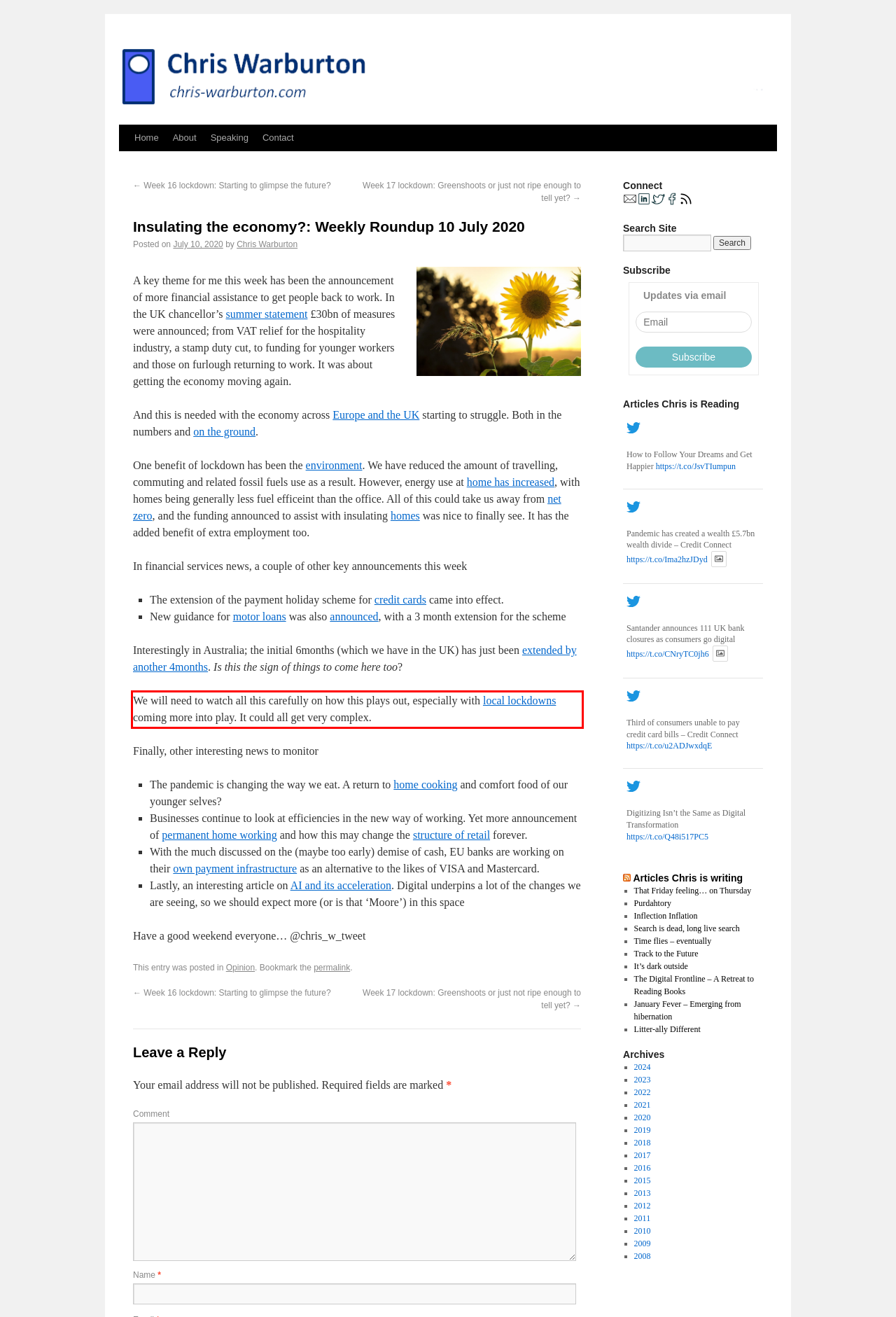Given a screenshot of a webpage with a red bounding box, extract the text content from the UI element inside the red bounding box.

We will need to watch all this carefully on how this plays out, especially with local lockdowns coming more into play. It could all get very complex.